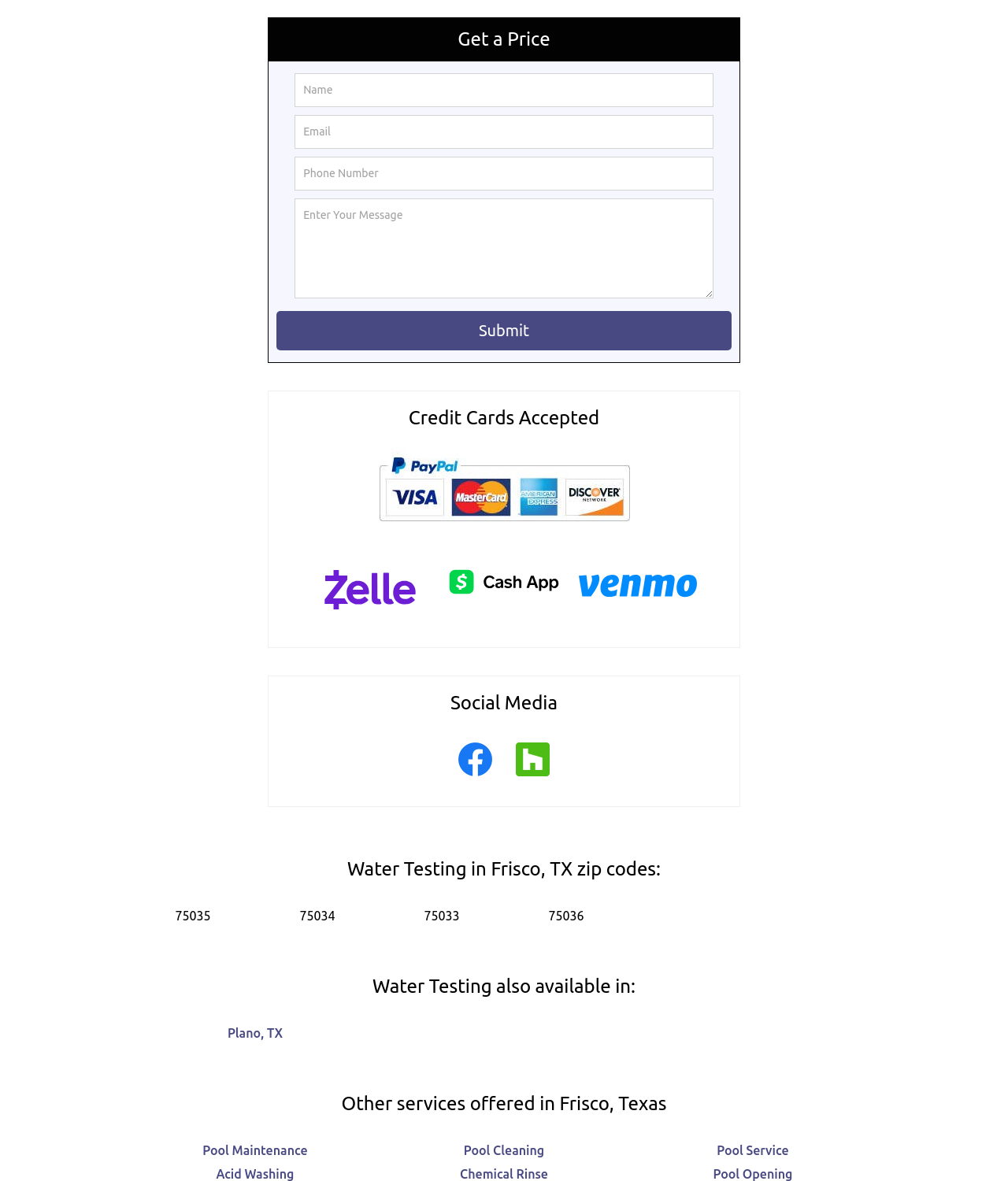Kindly determine the bounding box coordinates of the area that needs to be clicked to fulfill this instruction: "Visit Facebook".

[0.443, 0.651, 0.5, 0.666]